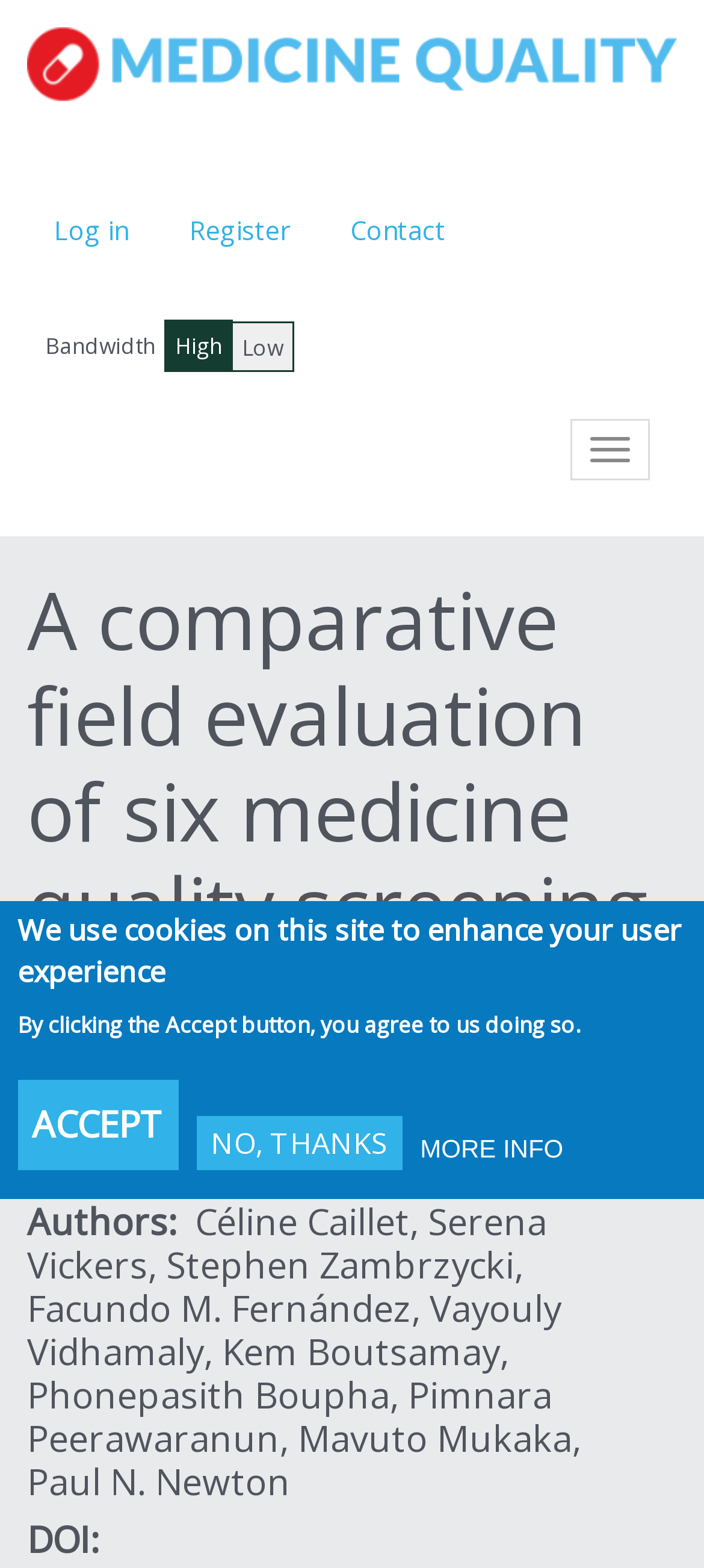Pinpoint the bounding box coordinates of the area that must be clicked to complete this instruction: "Log in".

[0.038, 0.122, 0.221, 0.173]